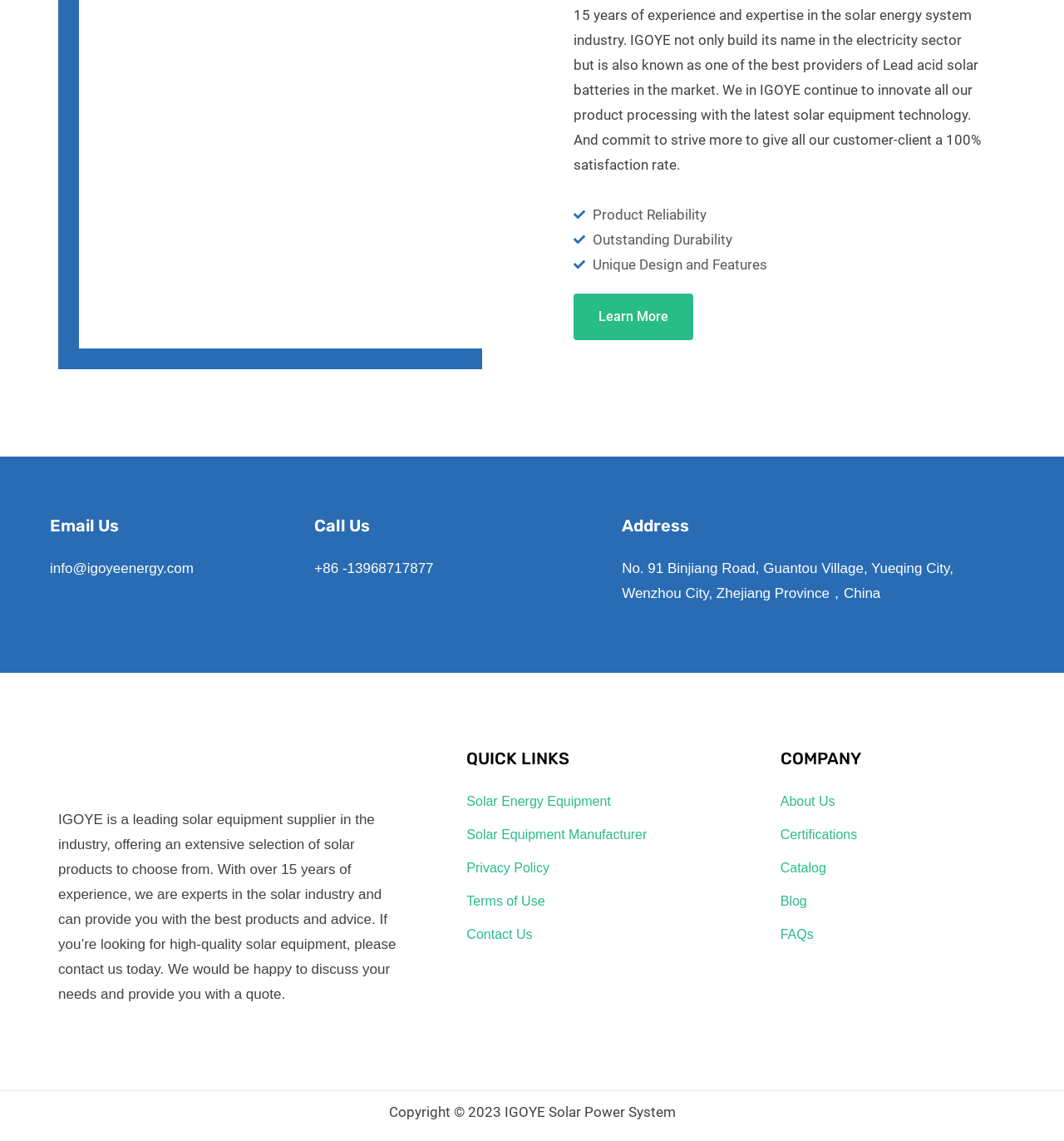Indicate the bounding box coordinates of the element that must be clicked to execute the instruction: "Learn more about IGOYE's products". The coordinates should be given as four float numbers between 0 and 1, i.e., [left, top, right, bottom].

[0.539, 0.257, 0.652, 0.298]